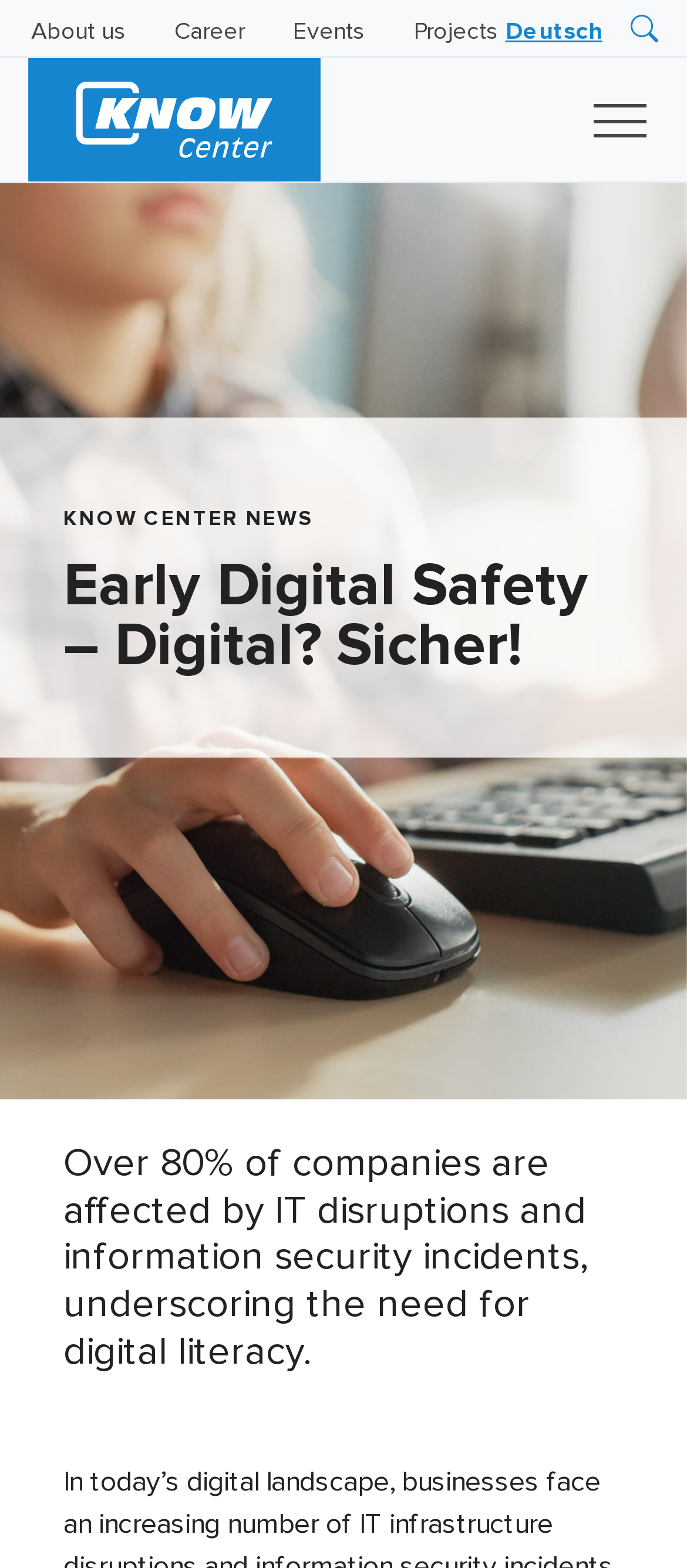Give a concise answer using only one word or phrase for this question:
What is the topic of the highlighted news?

Digital Safety